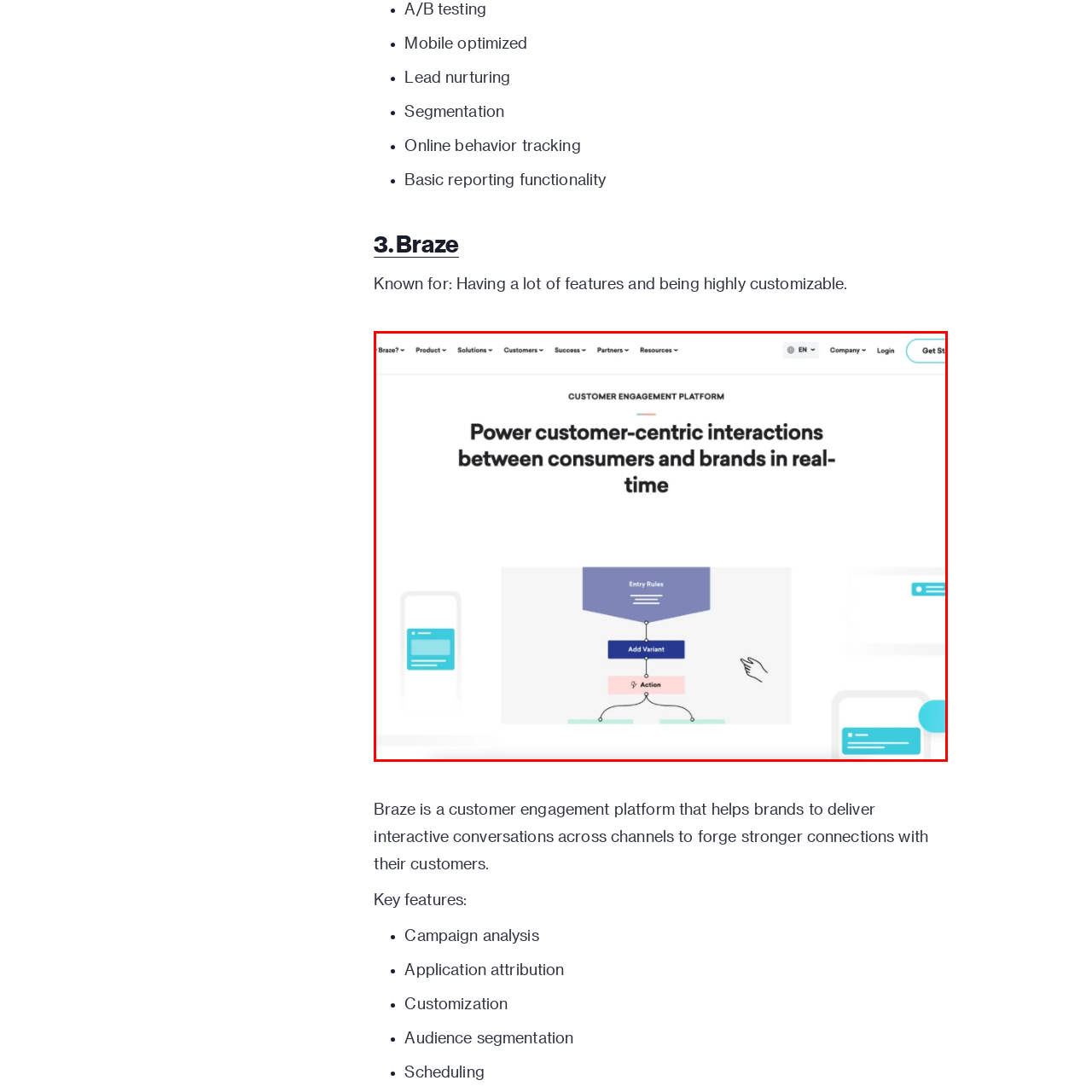What does the 'Add Variant' option allow?
View the image encased in the red bounding box and respond with a detailed answer informed by the visual information.

The 'Add Variant' option is presented as a choice after the 'Entry Rules', implying that it enables the creation of multiple paths or variations in the customer journey. This allows brands to tailor their interactions with customers, providing a more personalized experience.